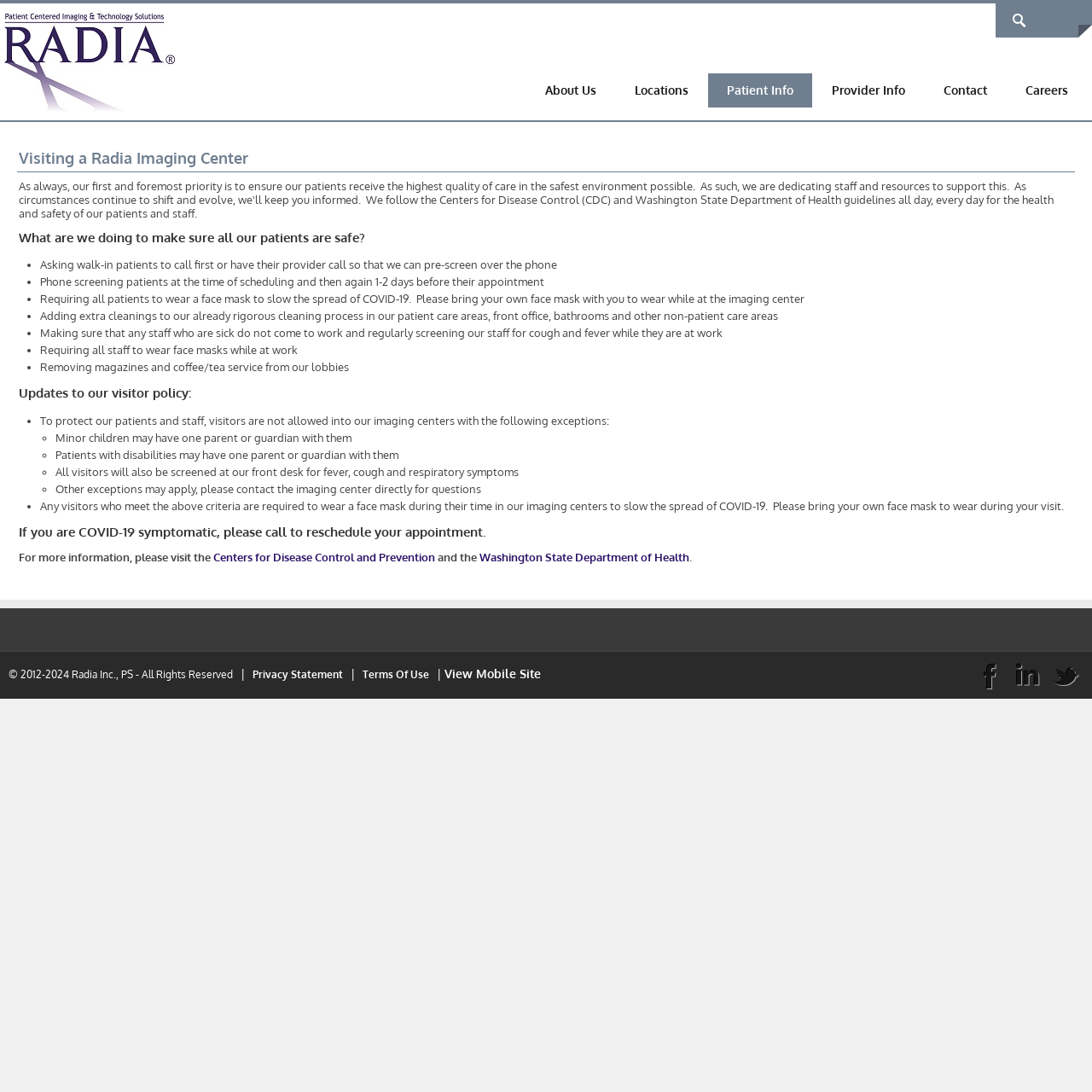Locate the bounding box coordinates of the element that should be clicked to execute the following instruction: "Learn more about Coronavirus updates".

[0.017, 0.209, 0.983, 0.227]